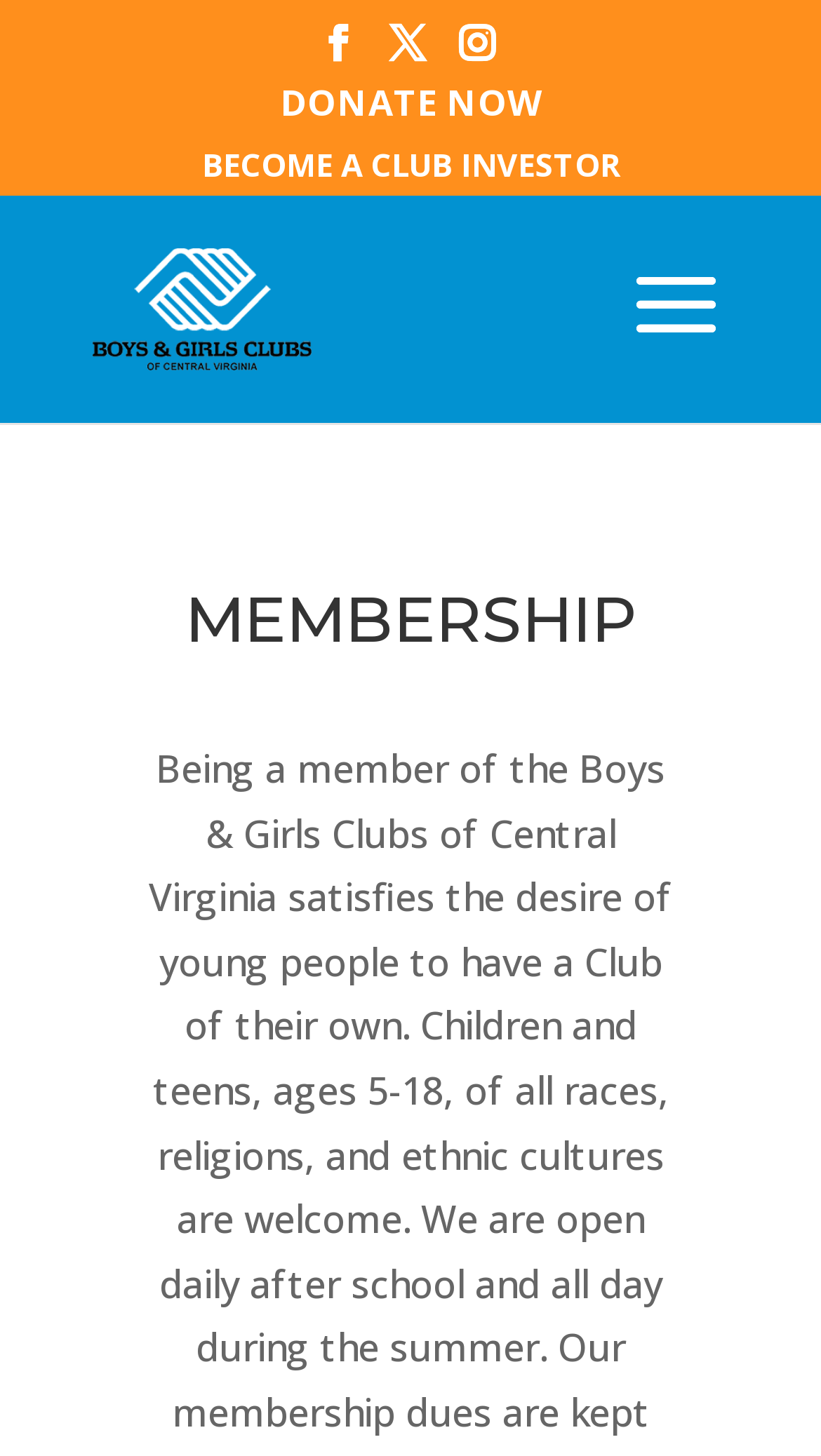What is the main topic of this webpage? Based on the screenshot, please respond with a single word or phrase.

Membership